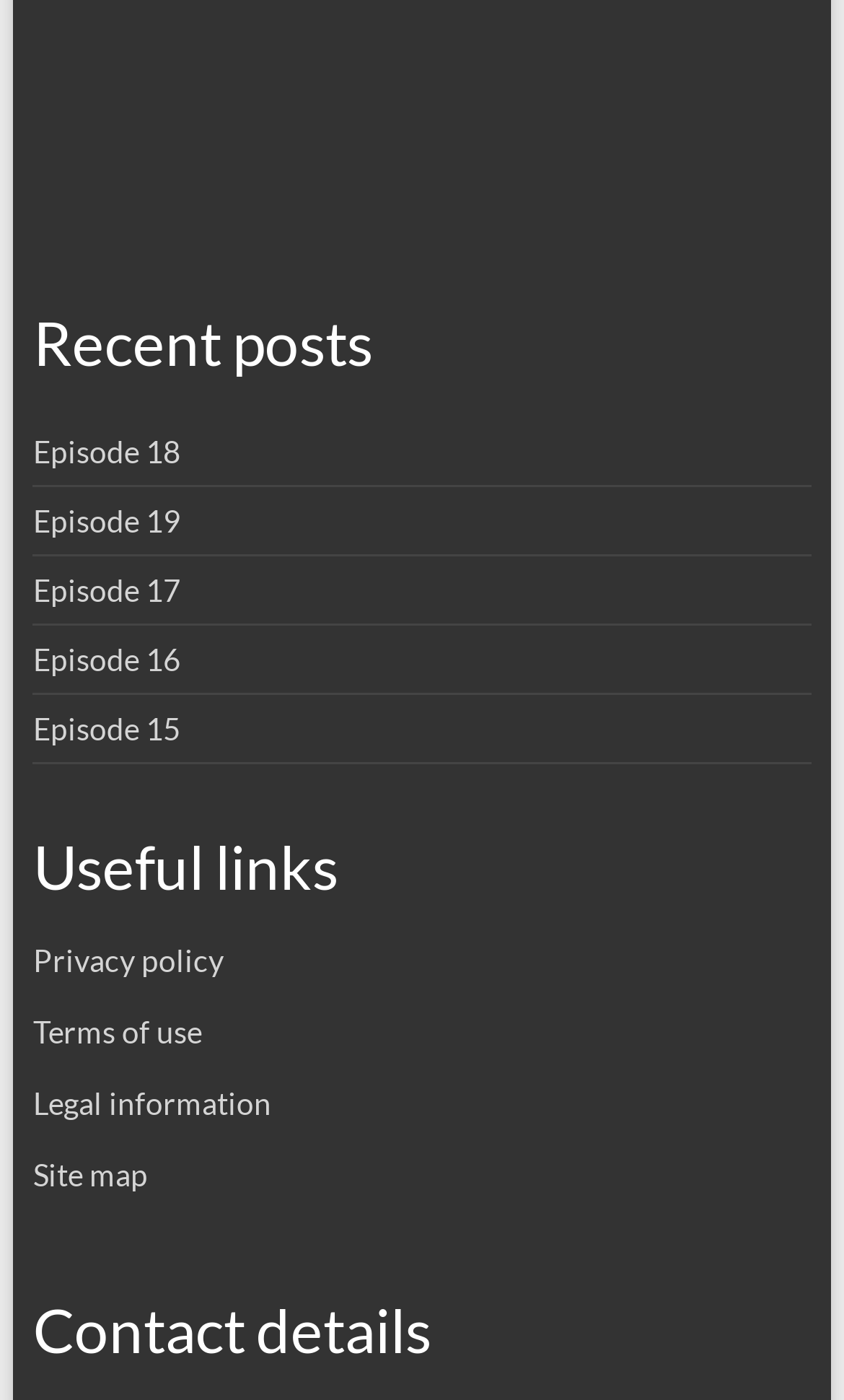Please reply with a single word or brief phrase to the question: 
How many episode links are there?

5